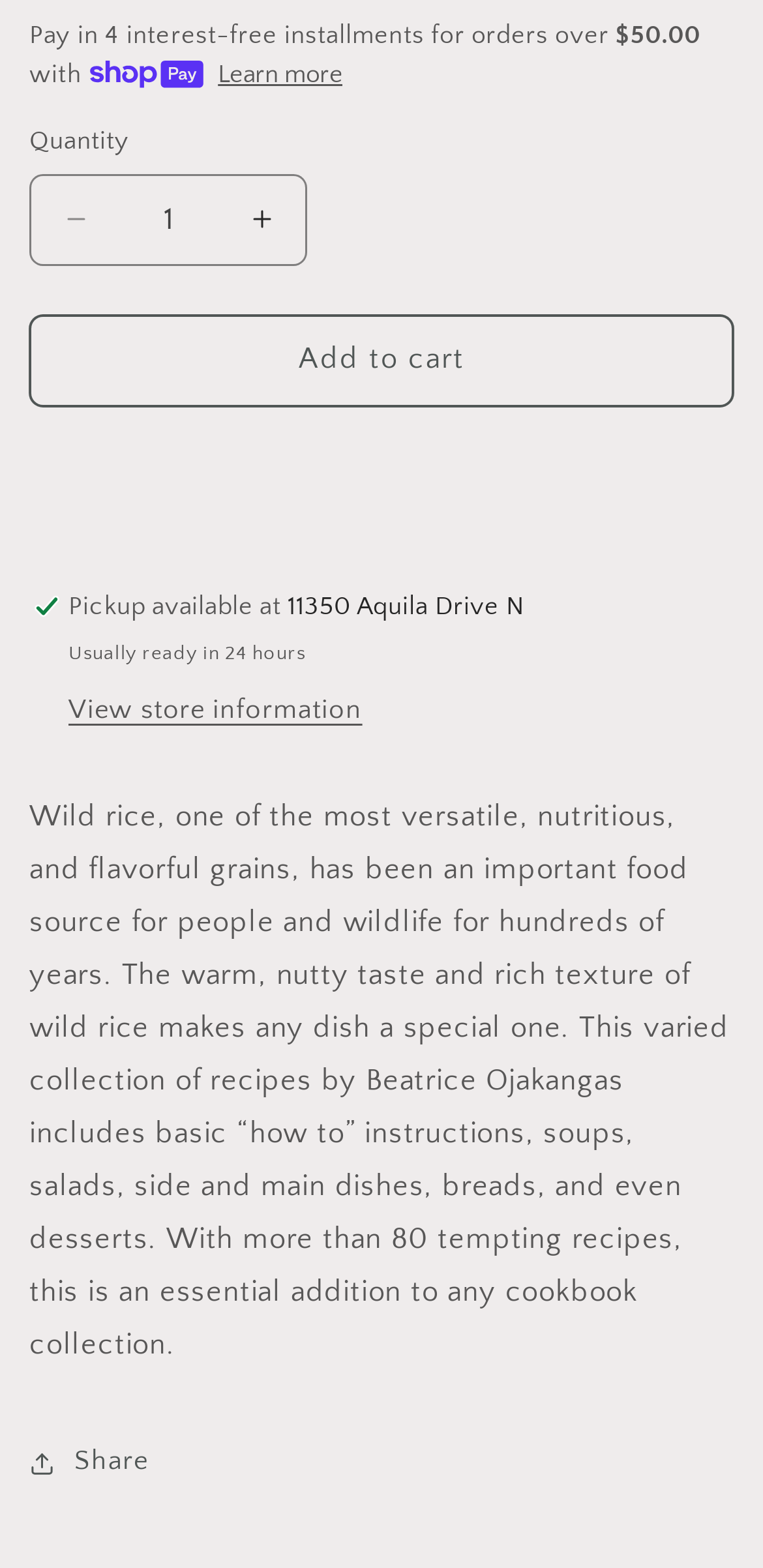What is the purpose of the 'Shop Pay' image?
Provide a detailed and well-explained answer to the question.

The question can be answered by looking at the image element with the text 'Shop Pay' and its proximity to the text 'Pay in 4 interest-free installments for orders over $50.00'.